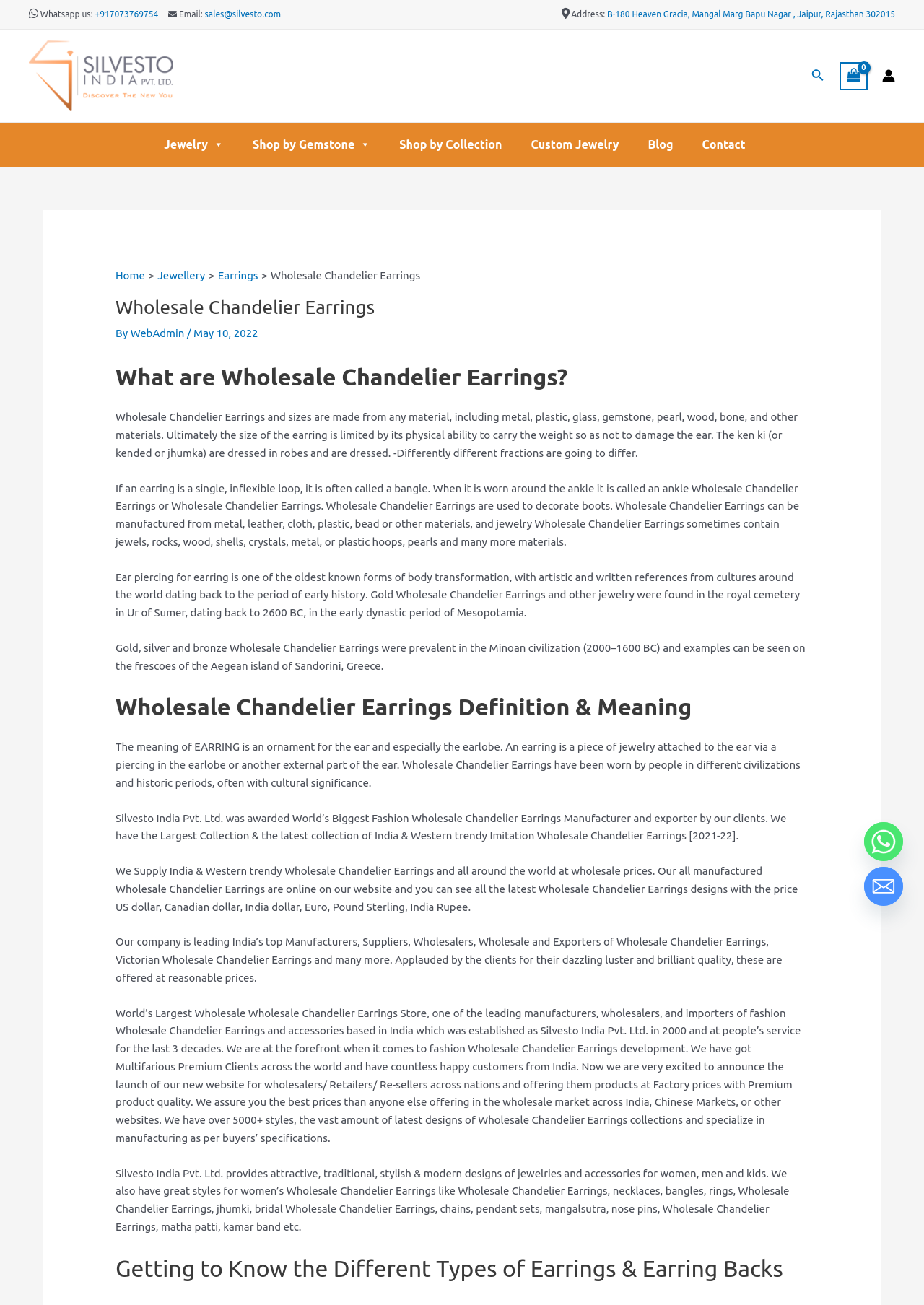Specify the bounding box coordinates of the area to click in order to execute this command: 'Visit MarijuanaClown.com'. The coordinates should consist of four float numbers ranging from 0 to 1, and should be formatted as [left, top, right, bottom].

None